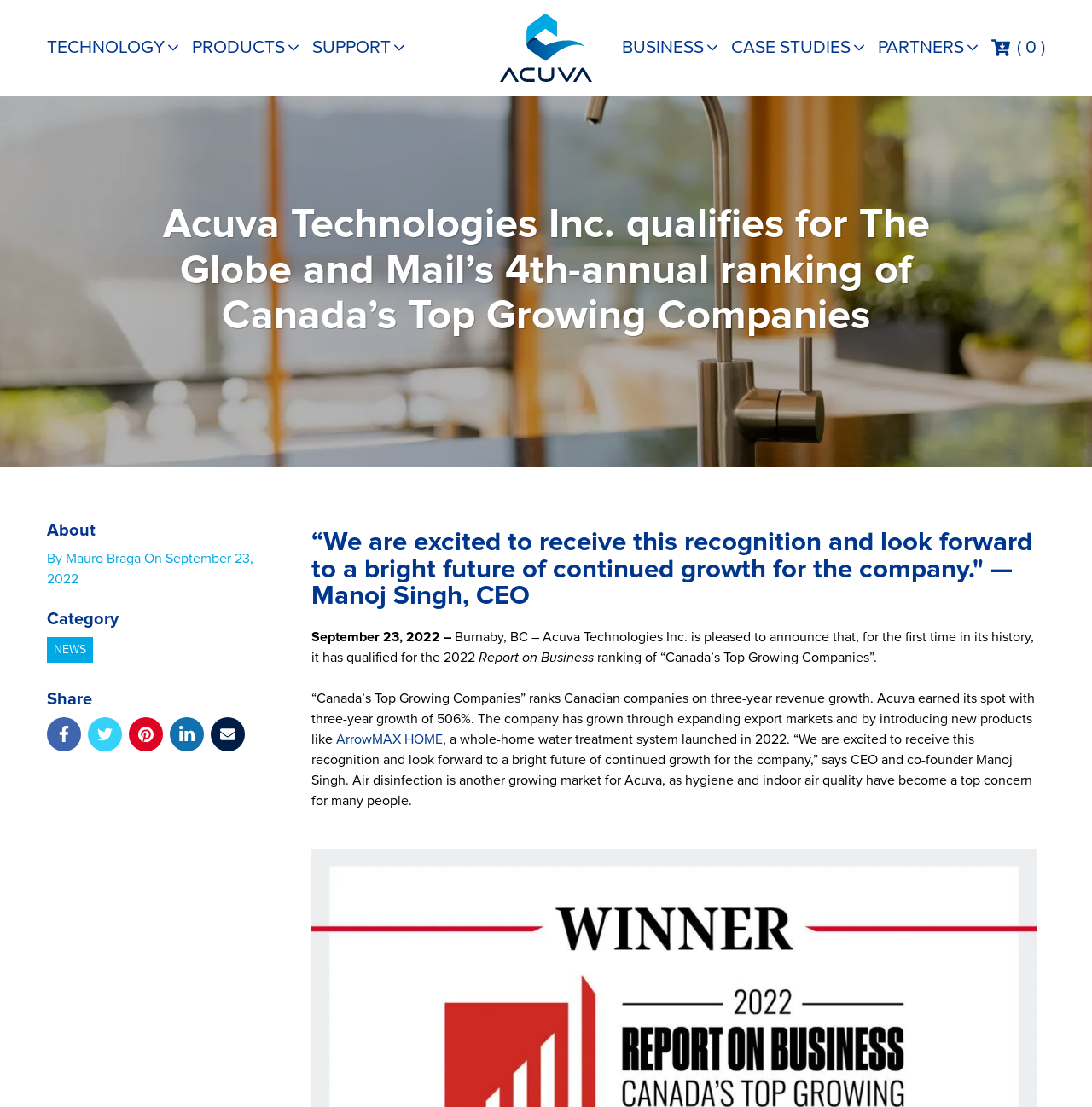Please answer the following question using a single word or phrase: 
What is the growth rate of Acuva Technologies Inc. over three years?

50.6%